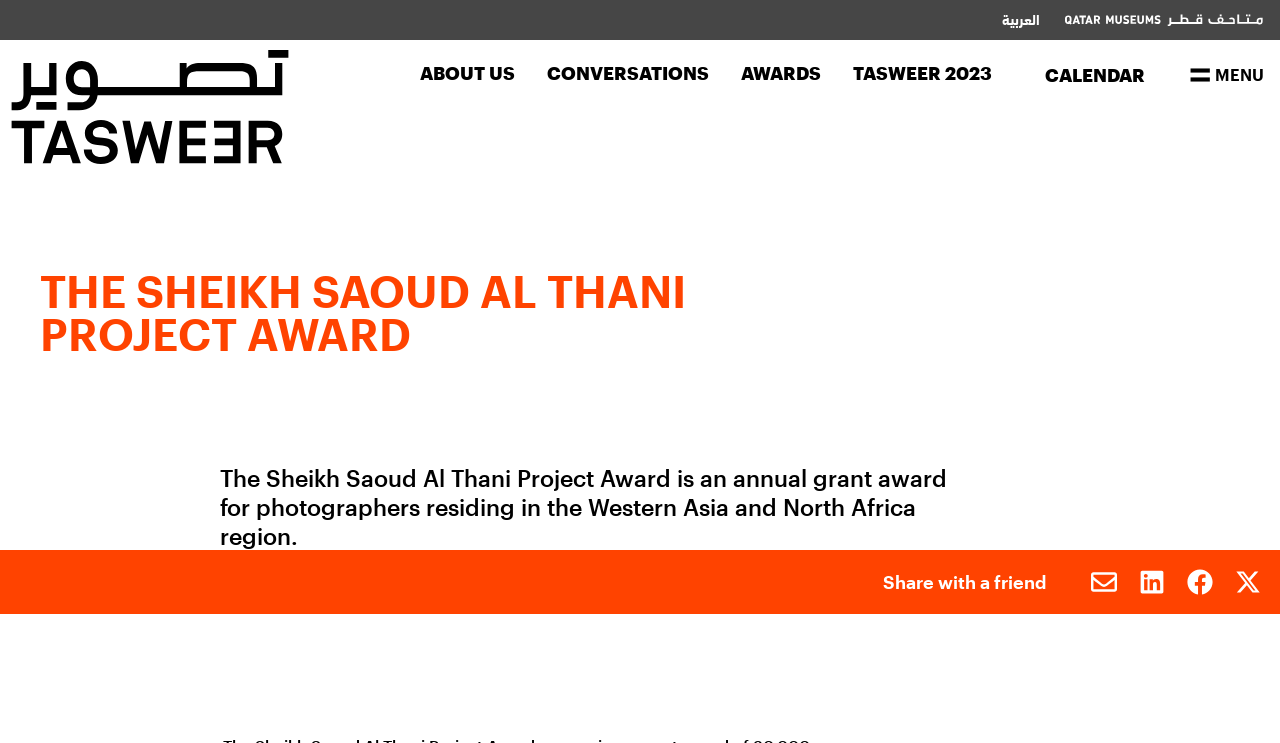Locate the bounding box coordinates of the element you need to click to accomplish the task described by this instruction: "Learn about the awards".

[0.579, 0.073, 0.641, 0.125]